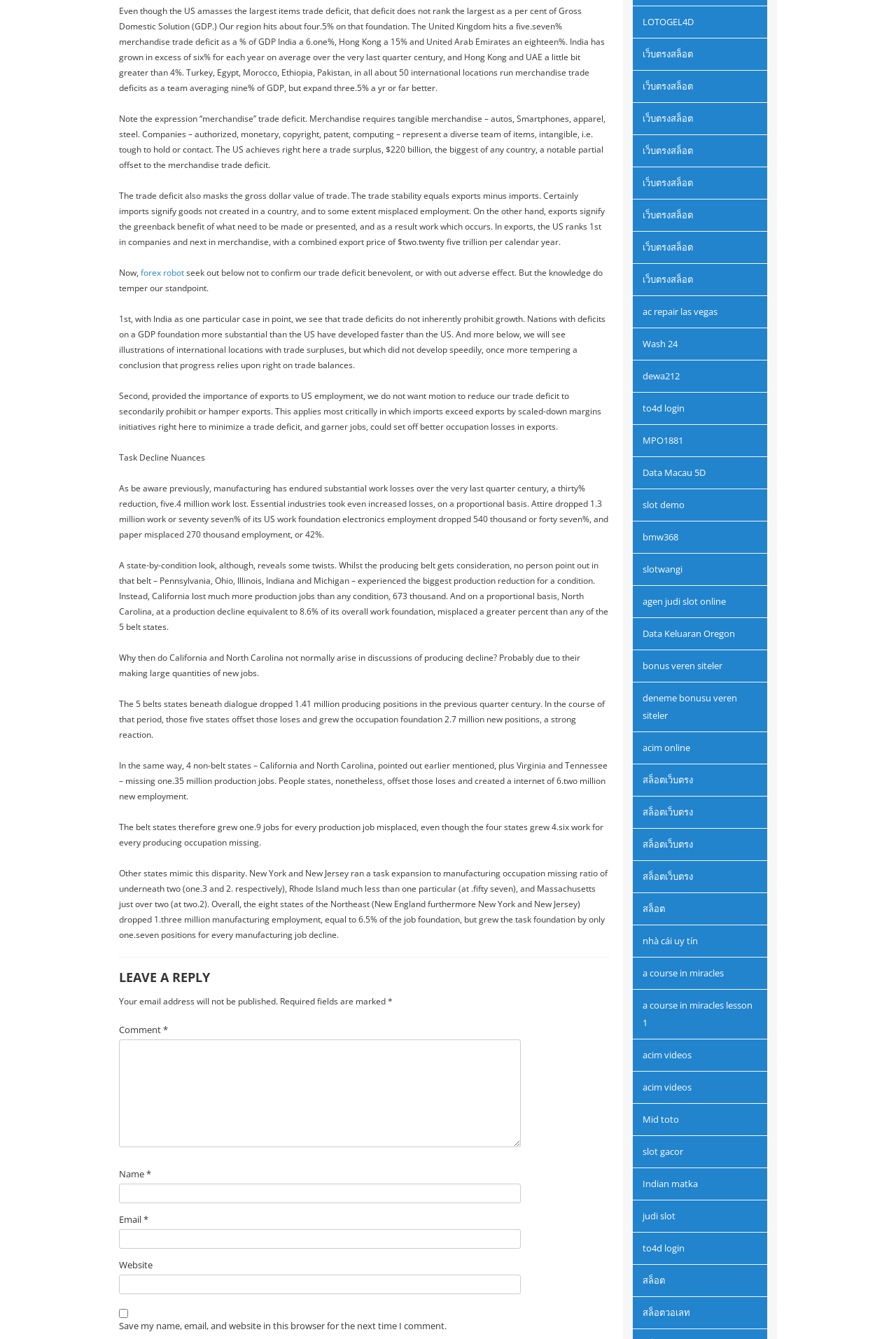Answer the question below with a single word or a brief phrase: 
What is the topic of the article?

Trade deficit